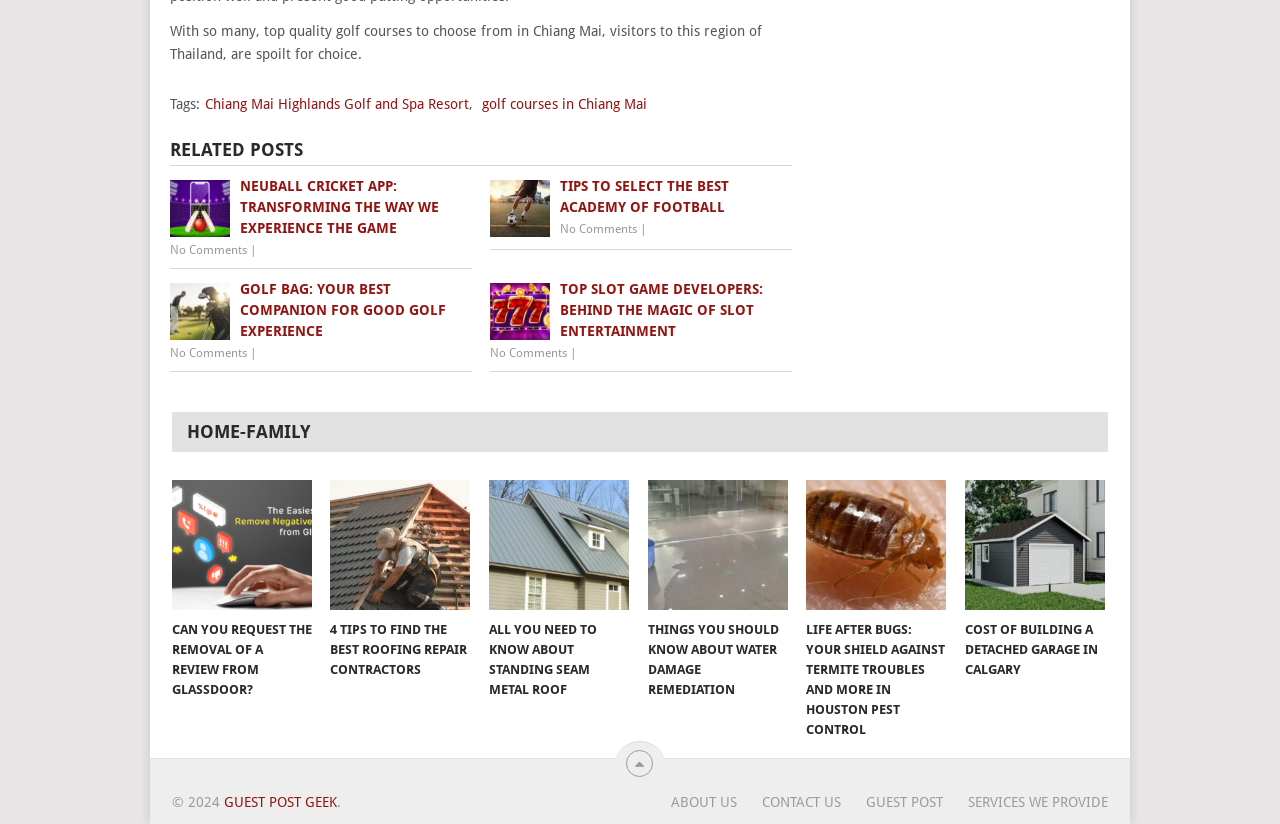Using the description: "Services We Provide", determine the UI element's bounding box coordinates. Ensure the coordinates are in the format of four float numbers between 0 and 1, i.e., [left, top, right, bottom].

[0.737, 0.963, 0.866, 0.982]